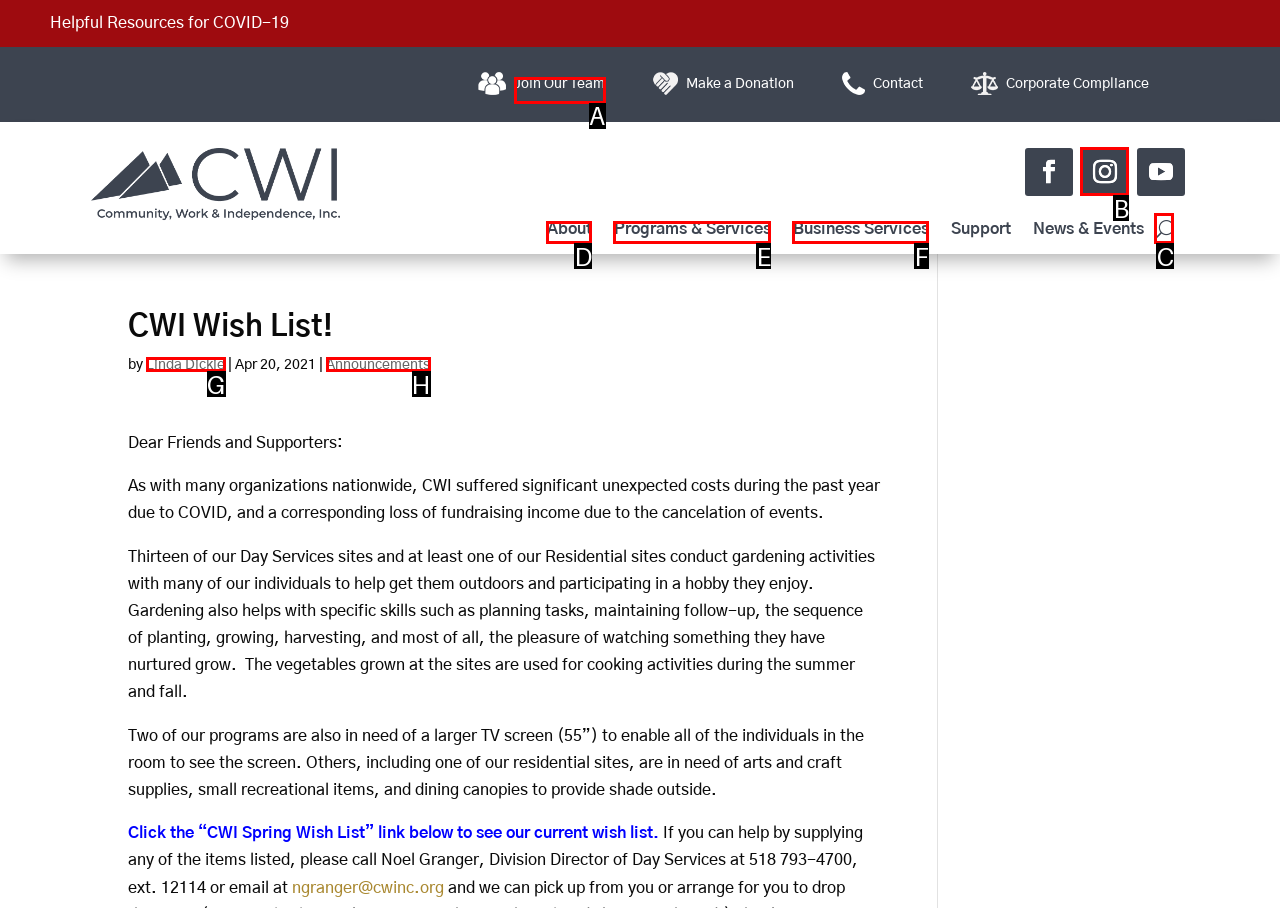Identify the UI element that best fits the description: About
Respond with the letter representing the correct option.

D